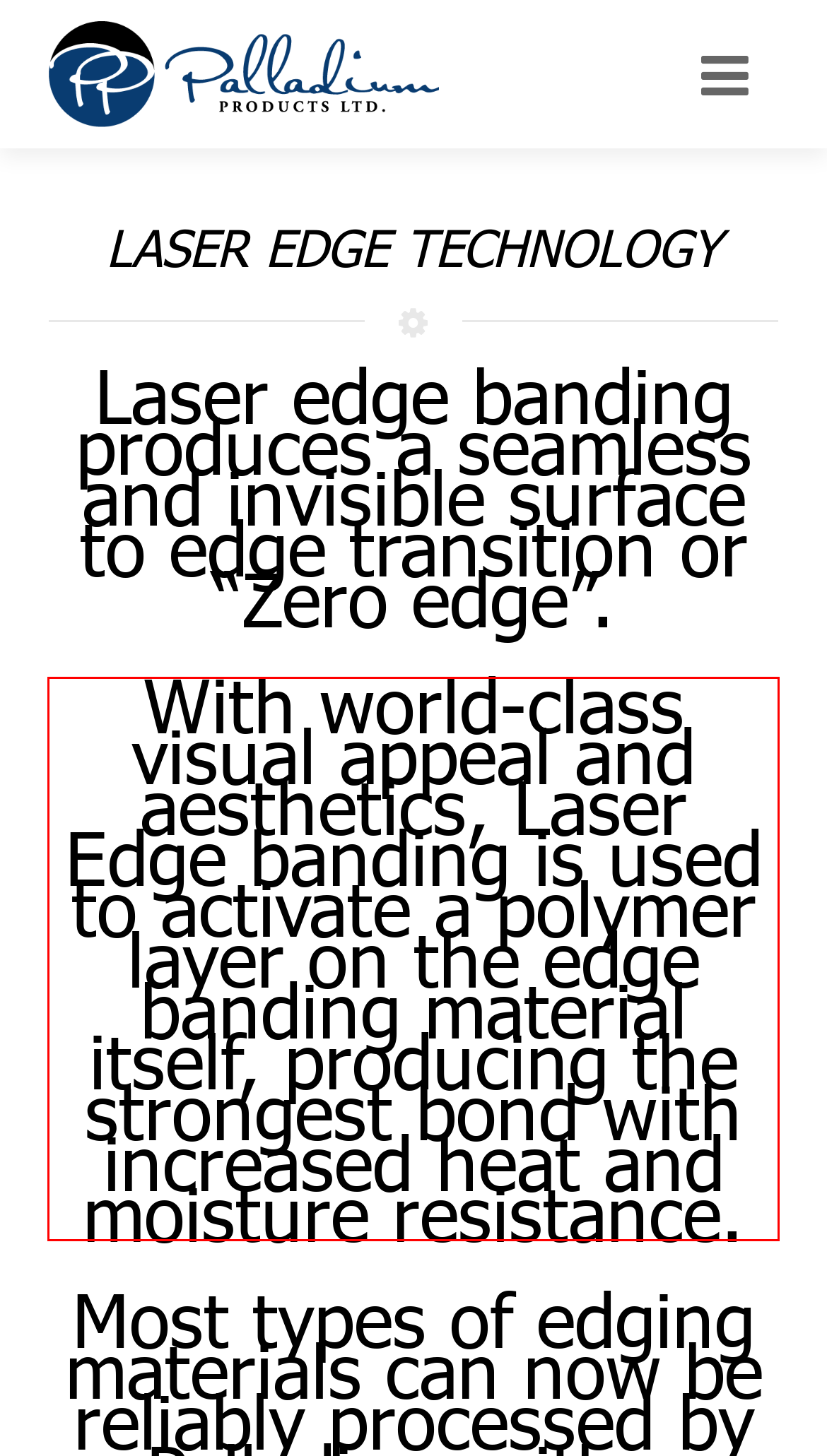From the given screenshot of a webpage, identify the red bounding box and extract the text content within it.

With world-class visual appeal and aesthetics, Laser Edge banding is used to activate a polymer layer on the edge banding material itself, producing the strongest bond with increased heat and moisture resistance.